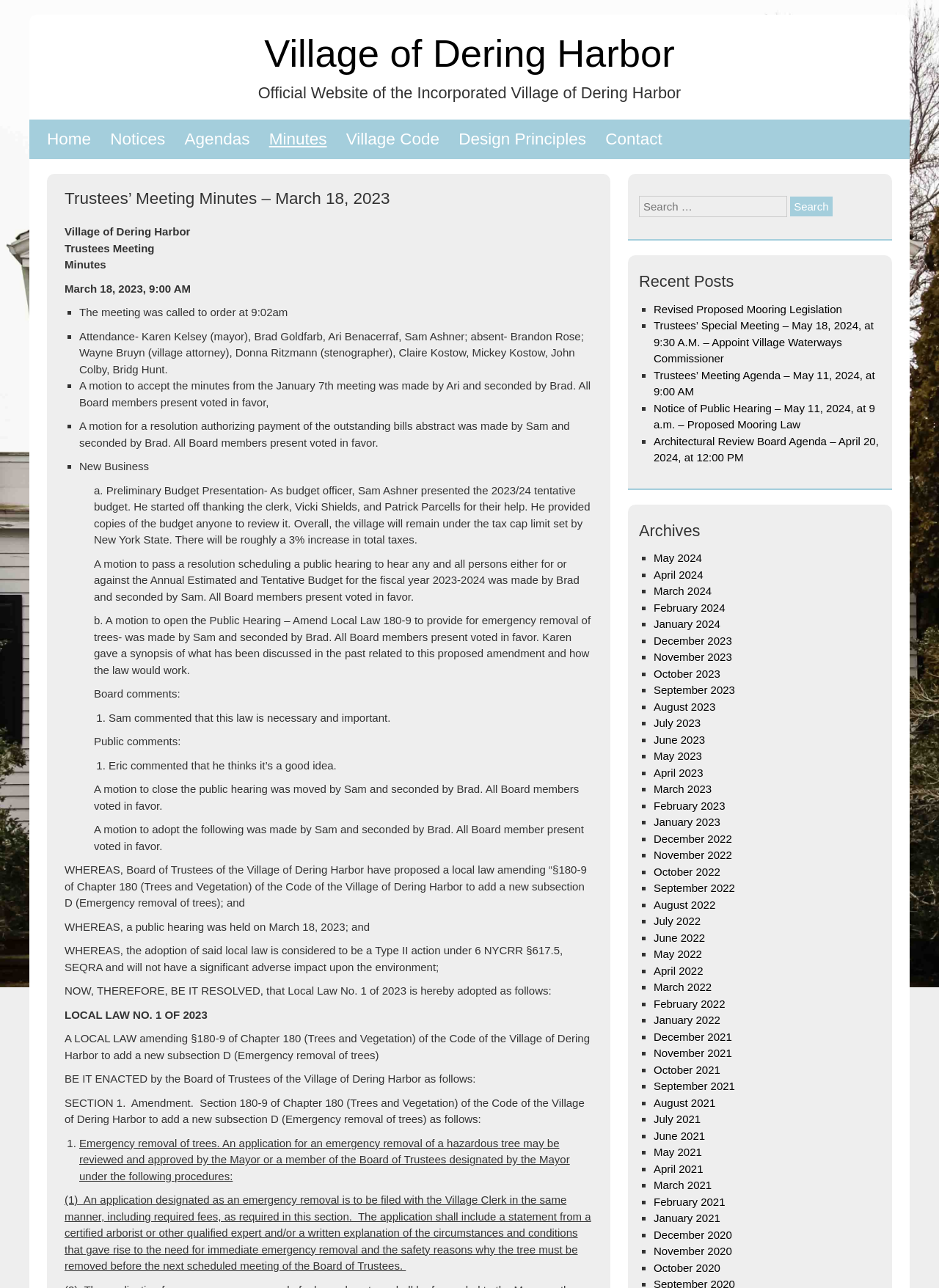Offer a comprehensive description of the webpage’s content and structure.

The webpage is the official website of the Village of Dering Harbor, displaying the Trustees' Meeting Minutes from March 18, 2023. At the top, there is a heading with the village's name, followed by a link to the village's website. Below this, there is a horizontal navigation menu with links to various sections, including Home, Notices, Agendas, Minutes, Village Code, Design Principles, and Contact.

The main content of the page is the meeting minutes, which are divided into sections with headings and bullet points. The minutes begin with a description of the meeting, including the time and date, and the attendees. The content then proceeds to discuss various topics, including the approval of previous meeting minutes, payment of outstanding bills, and new business.

The new business section includes a preliminary budget presentation, a public hearing to discuss the annual estimated and tentative budget, and a discussion on amending a local law to provide for emergency removal of trees. The minutes also include comments from board members and the public.

At the bottom of the page, there is a search bar and a section titled "Recent Posts" with links to other meeting minutes and notices. Below this, there is an "Archives" section with links to meeting minutes and other documents from previous months.

Overall, the webpage is a formal and informative document, providing detailed information about the Village of Dering Harbor's meeting minutes and other official business.